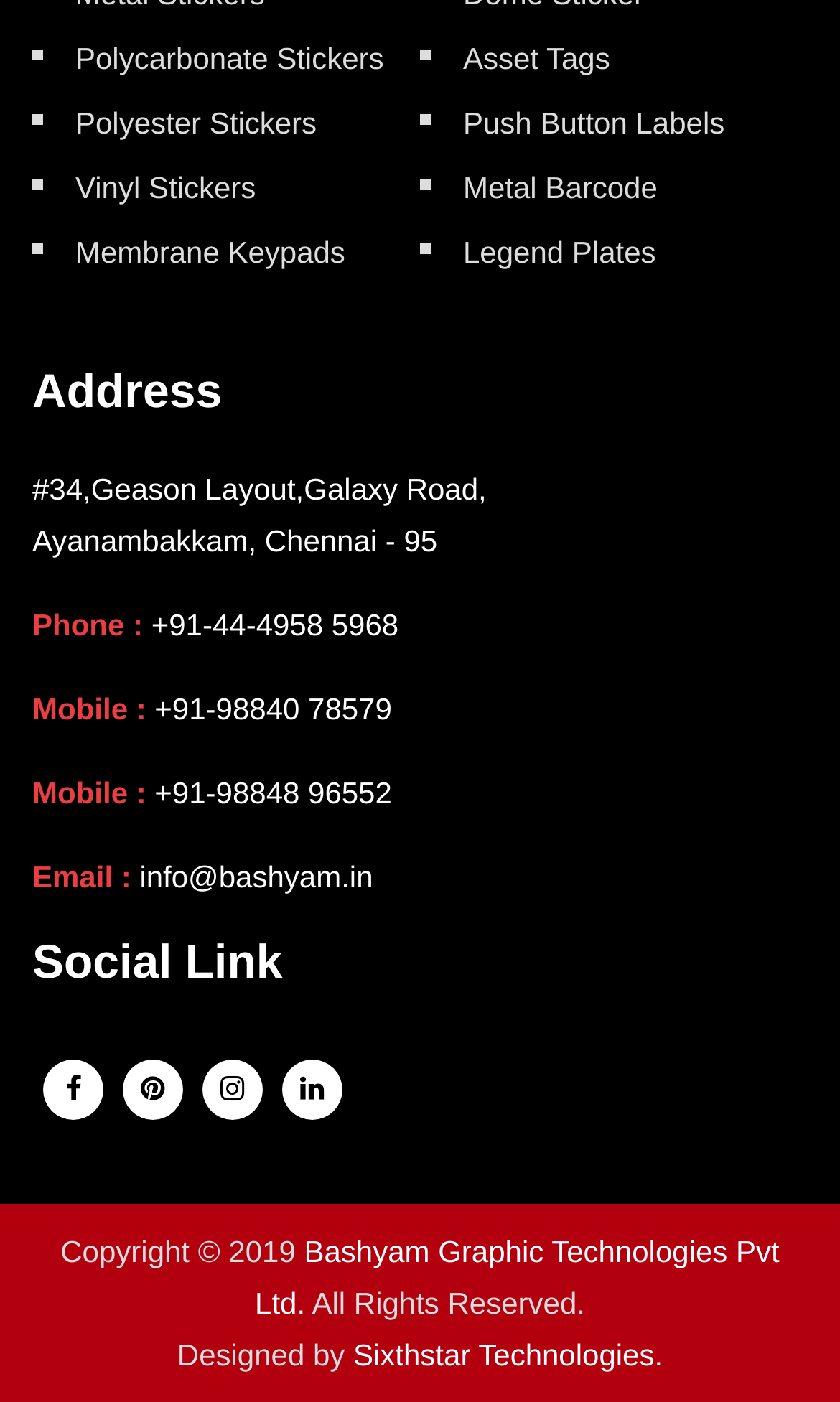Determine the bounding box coordinates of the section to be clicked to follow the instruction: "View Asset Tags". The coordinates should be given as four float numbers between 0 and 1, formatted as [left, top, right, bottom].

[0.5, 0.018, 0.962, 0.064]